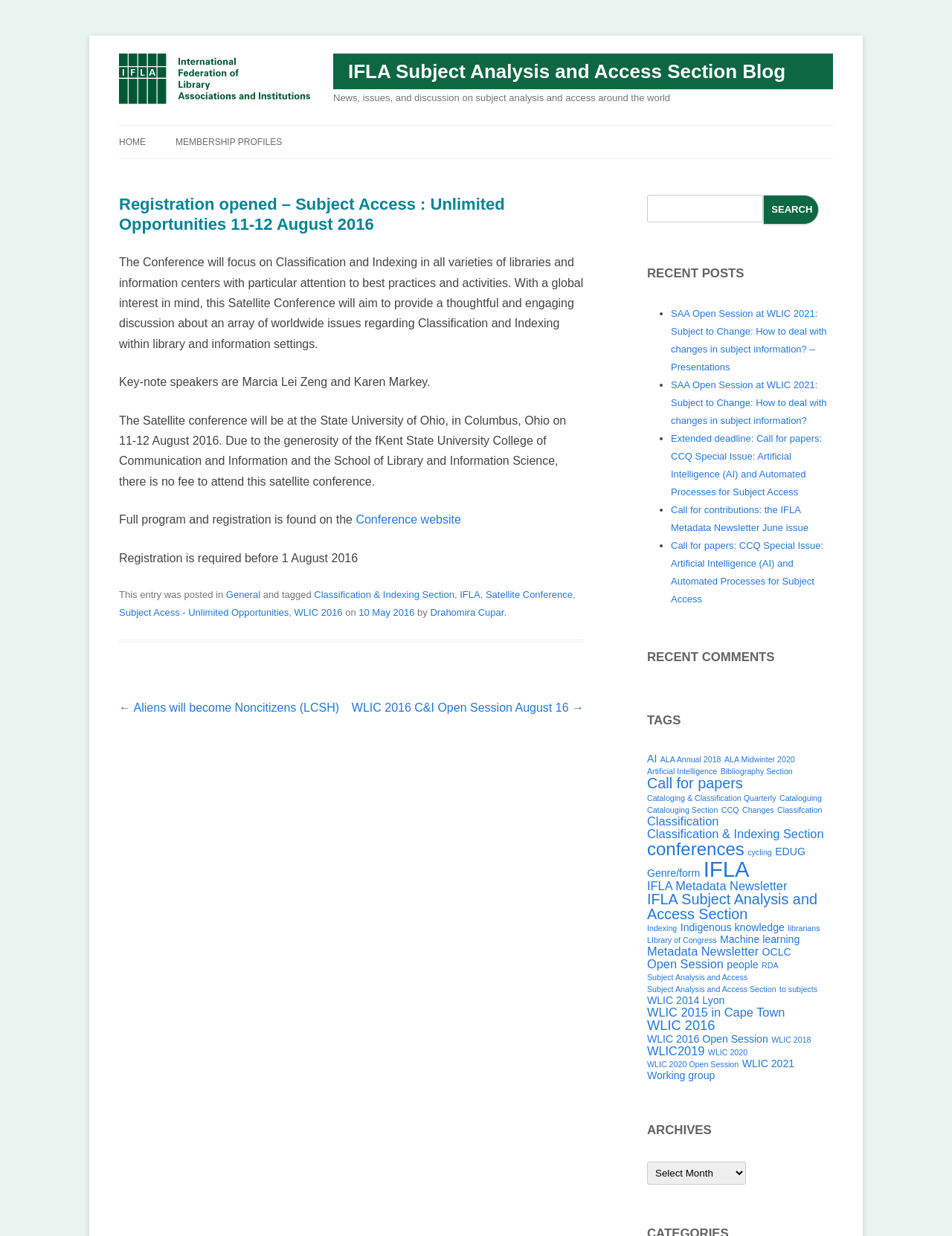What is the deadline for registration?
Please look at the screenshot and answer using one word or phrase.

1 August 2016